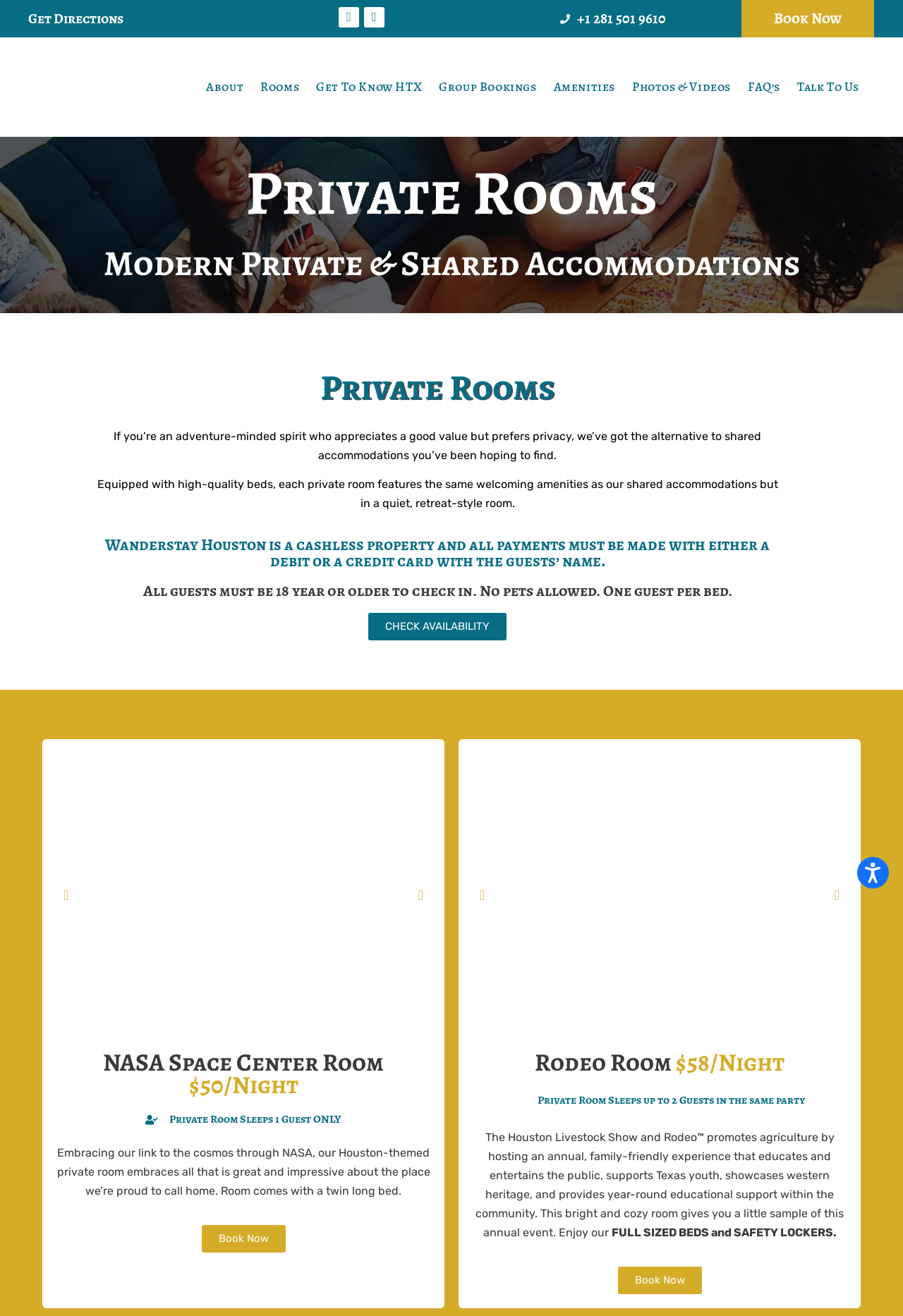Please identify the bounding box coordinates of the region to click in order to complete the given instruction: "Check Availability". The coordinates should be four float numbers between 0 and 1, i.e., [left, top, right, bottom].

[0.408, 0.466, 0.561, 0.487]